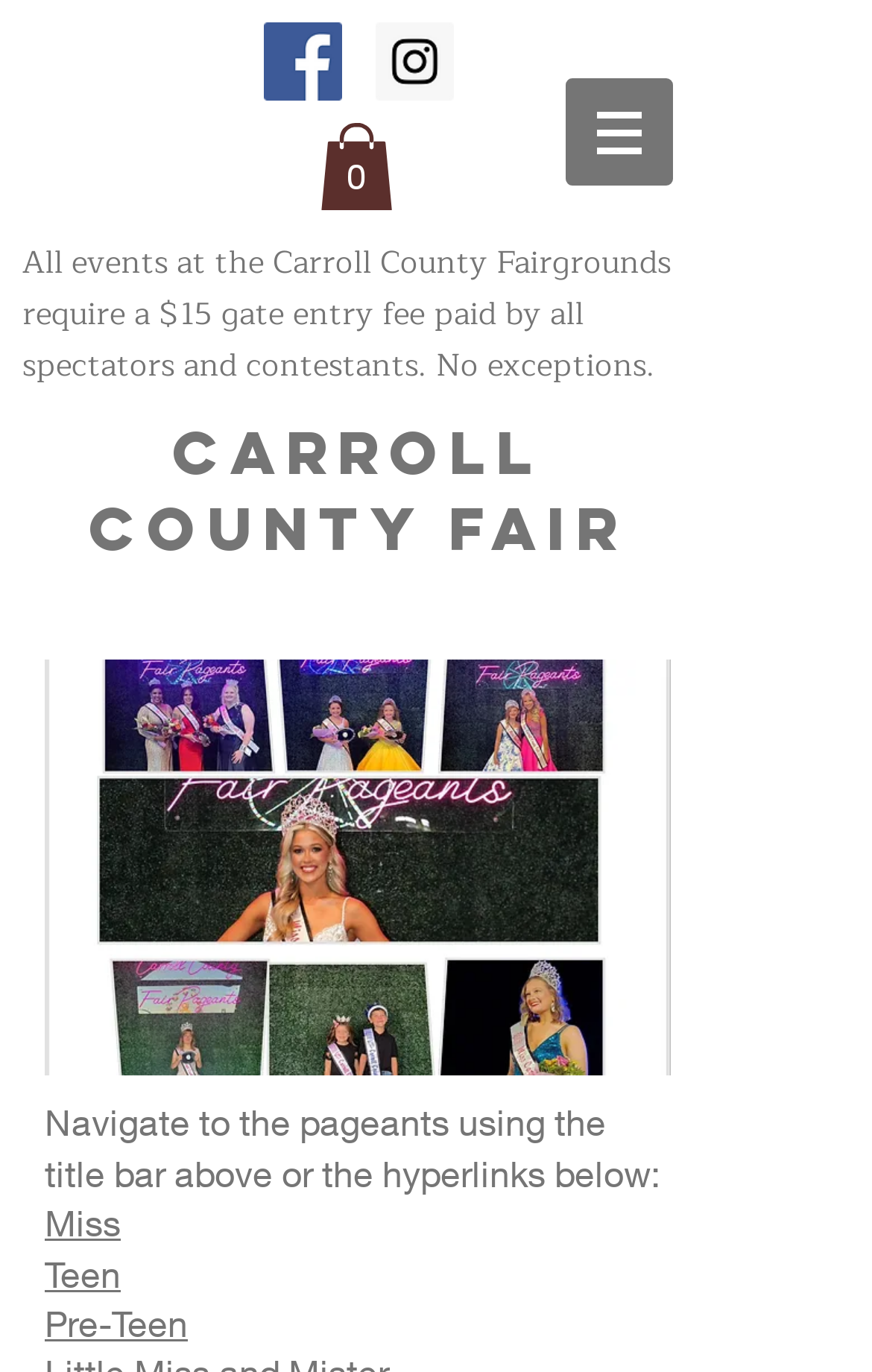Locate the bounding box coordinates of the segment that needs to be clicked to meet this instruction: "Navigate to the Site".

[0.646, 0.055, 0.774, 0.137]